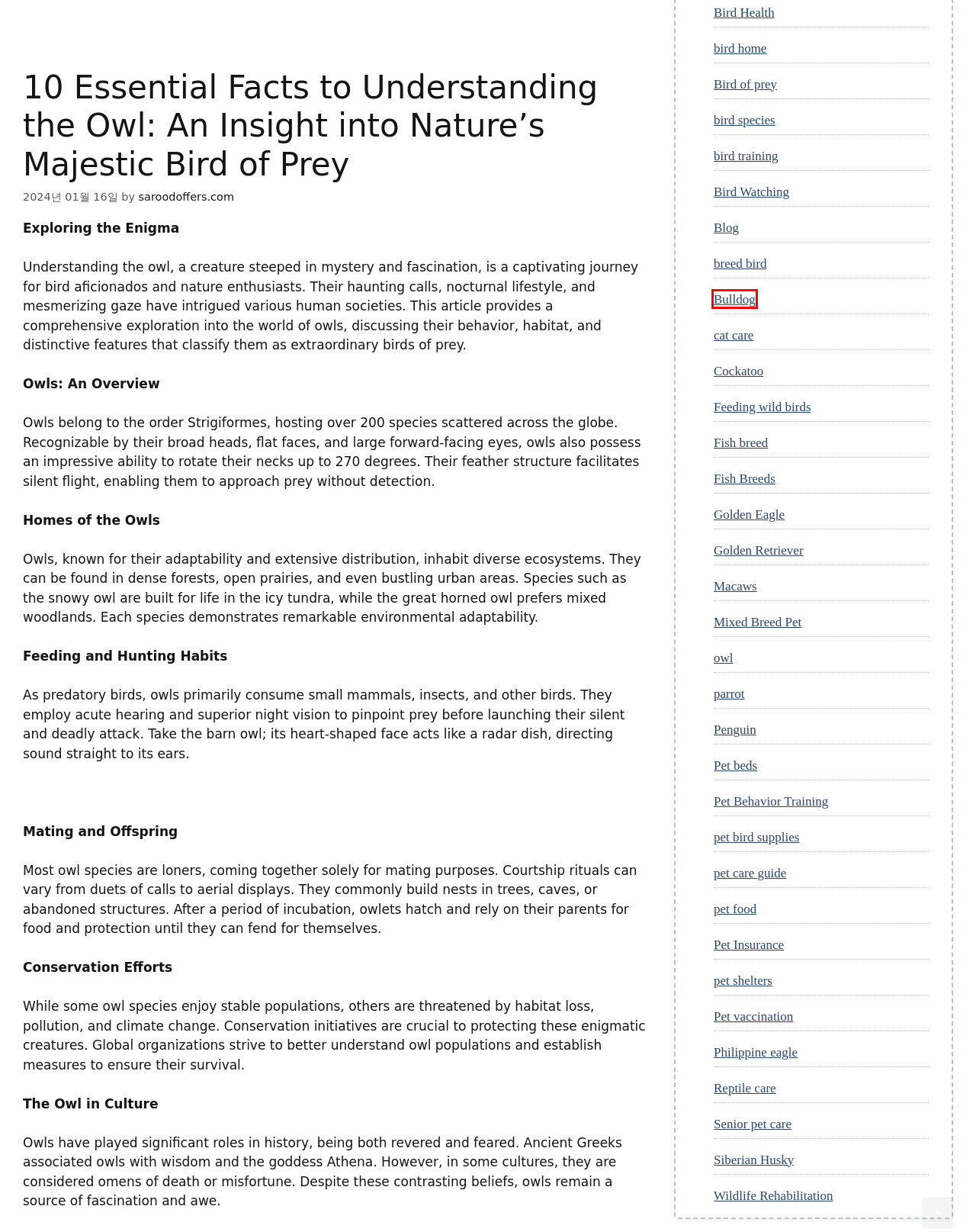Review the screenshot of a webpage that includes a red bounding box. Choose the most suitable webpage description that matches the new webpage after clicking the element within the red bounding box. Here are the candidates:
A. owl - Exotic Bird Care Tips
B. Bulldog - Exotic Bird Care Tips
C. Siberian Husky - Exotic Bird Care Tips
D. breed bird - Exotic Bird Care Tips
E. Fish breed - Exotic Bird Care Tips
F. Fish Breeds - Exotic Bird Care Tips
G. Wildlife Rehabilitation - Exotic Bird Care Tips
H. Golden Eagle - Exotic Bird Care Tips

B